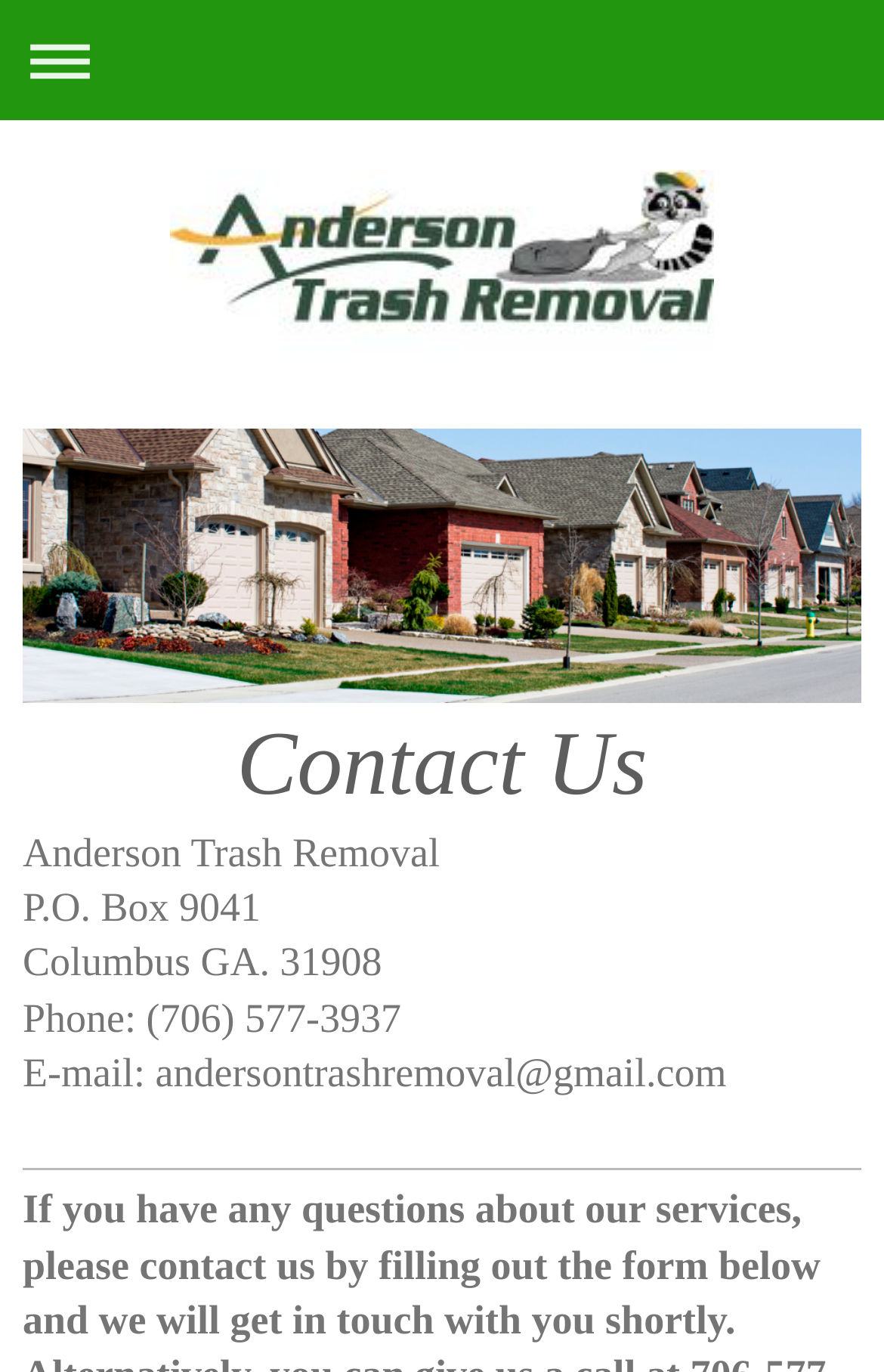What is the phone number?
Please respond to the question with a detailed and thorough explanation.

I found the phone number by searching for the static text element that contains the phone number pattern. The element with the text 'Phone: (706) 577-3937' contains the phone number.